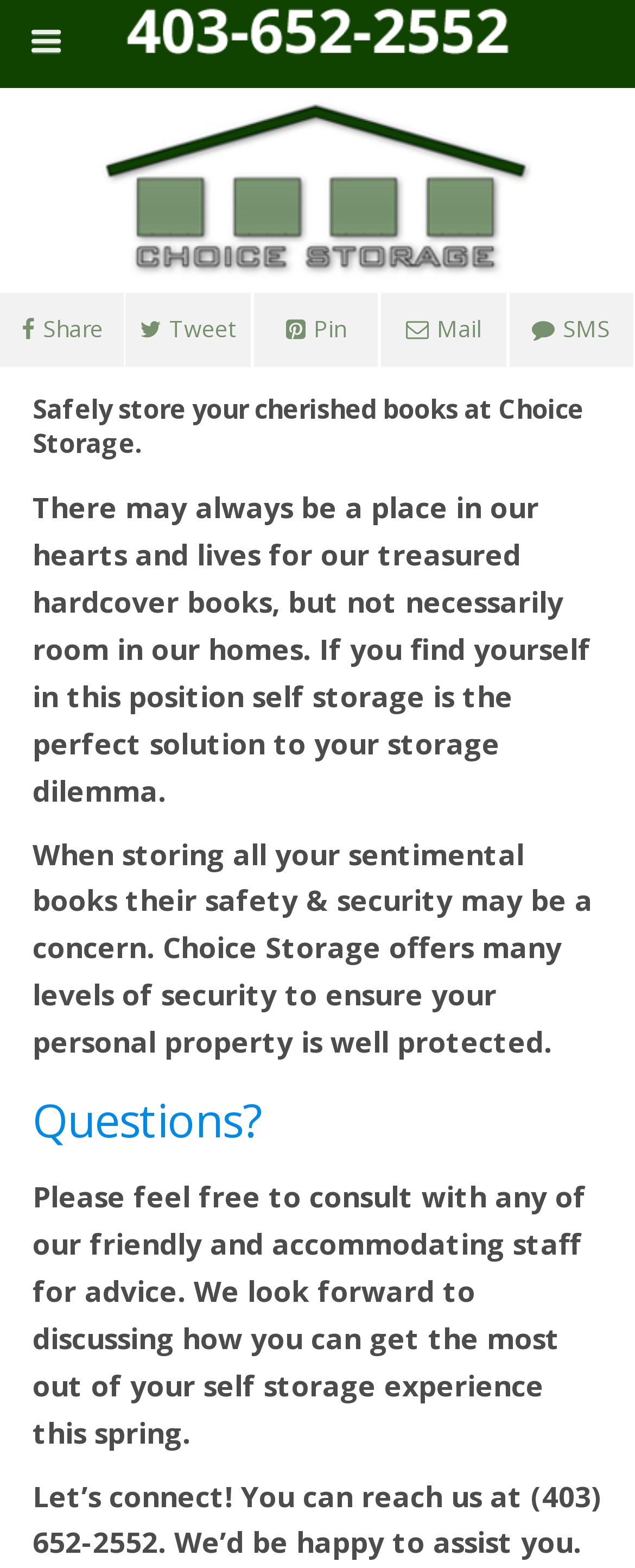Answer with a single word or phrase: 
What is the current season mentioned on the webpage?

Spring